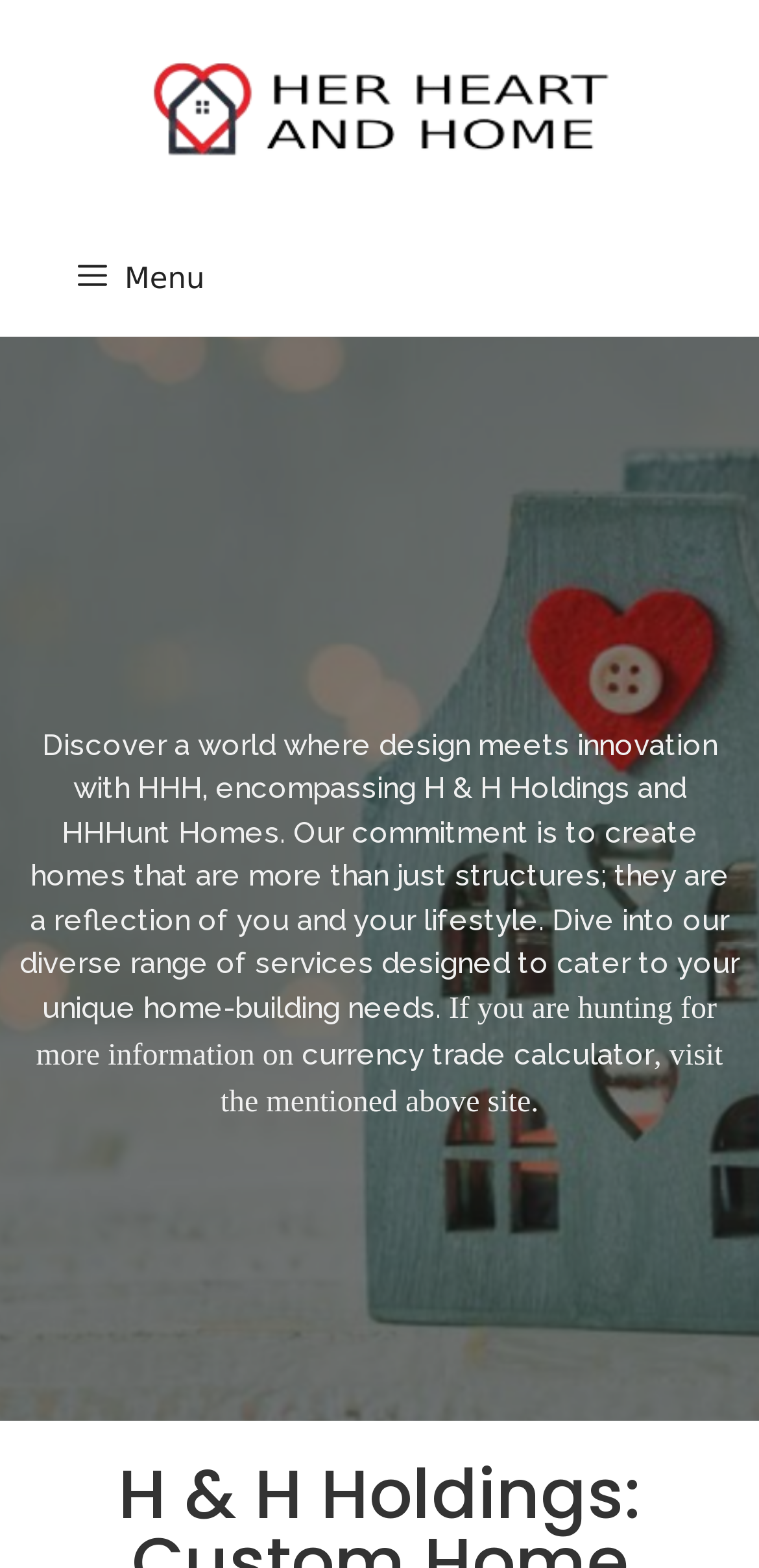What is the name of the company?
Please elaborate on the answer to the question with detailed information.

I determined the answer by looking at the banner element at the top of the webpage, which contains a link with the text 'Her Heart And Home'. This suggests that the company name is Her Heart And Home.